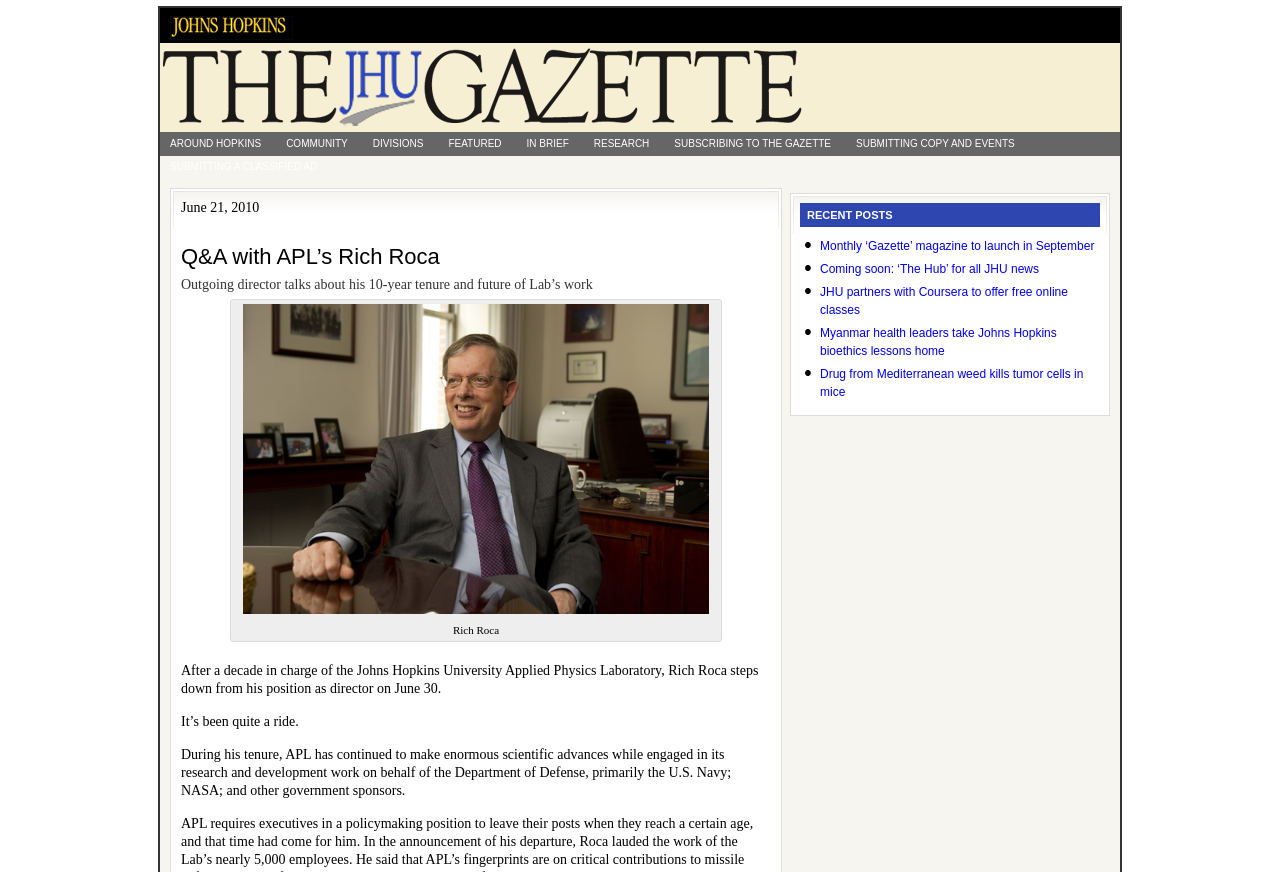Respond with a single word or short phrase to the following question: 
What is the topic of the article?

Q&A with APL’s Rich Roca